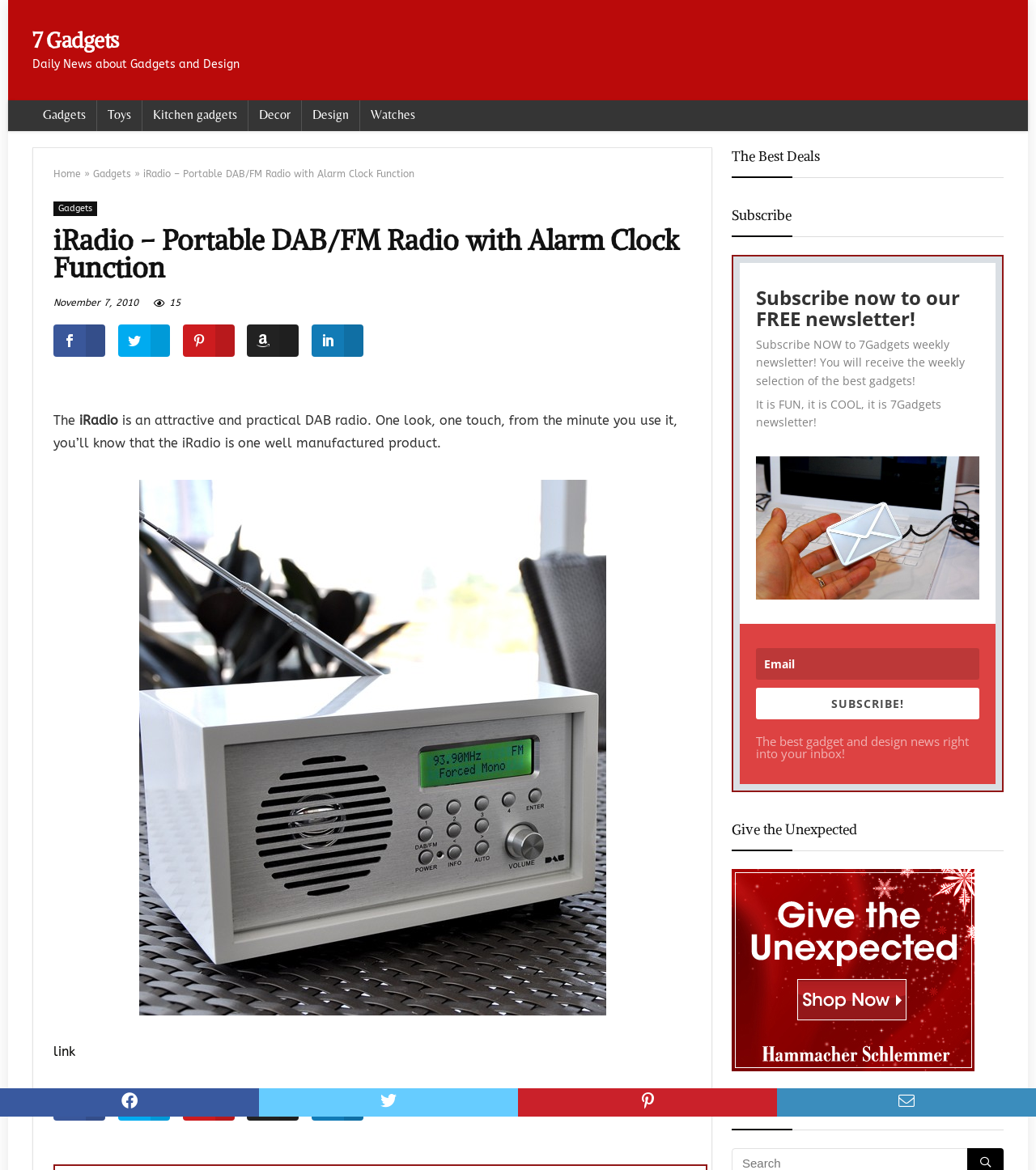Identify the bounding box coordinates for the region of the element that should be clicked to carry out the instruction: "Search for student accommodation". The bounding box coordinates should be four float numbers between 0 and 1, i.e., [left, top, right, bottom].

None